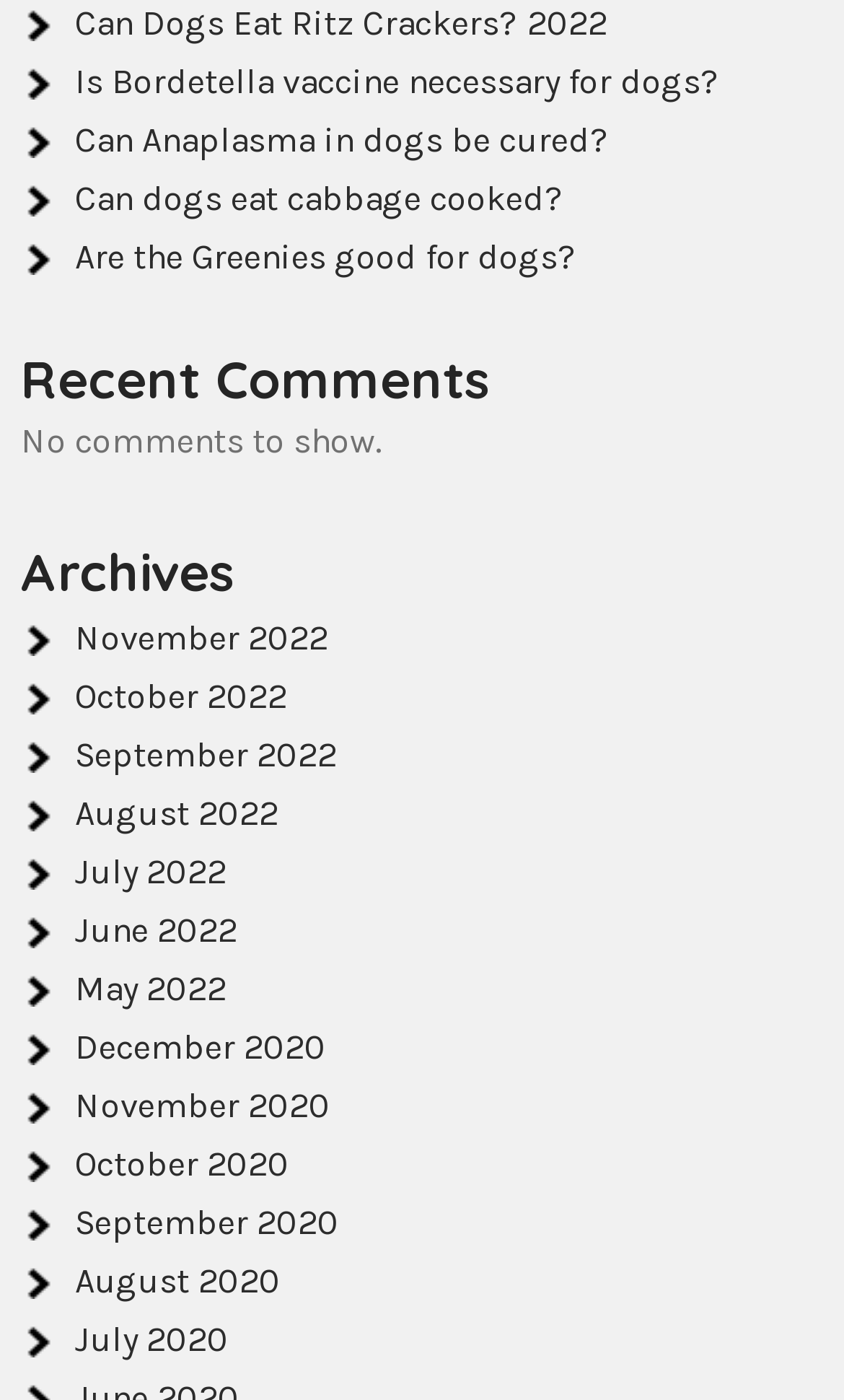Please predict the bounding box coordinates (top-left x, top-left y, bottom-right x, bottom-right y) for the UI element in the screenshot that fits the description: Can dogs eat cabbage cooked?

[0.089, 0.127, 0.669, 0.157]